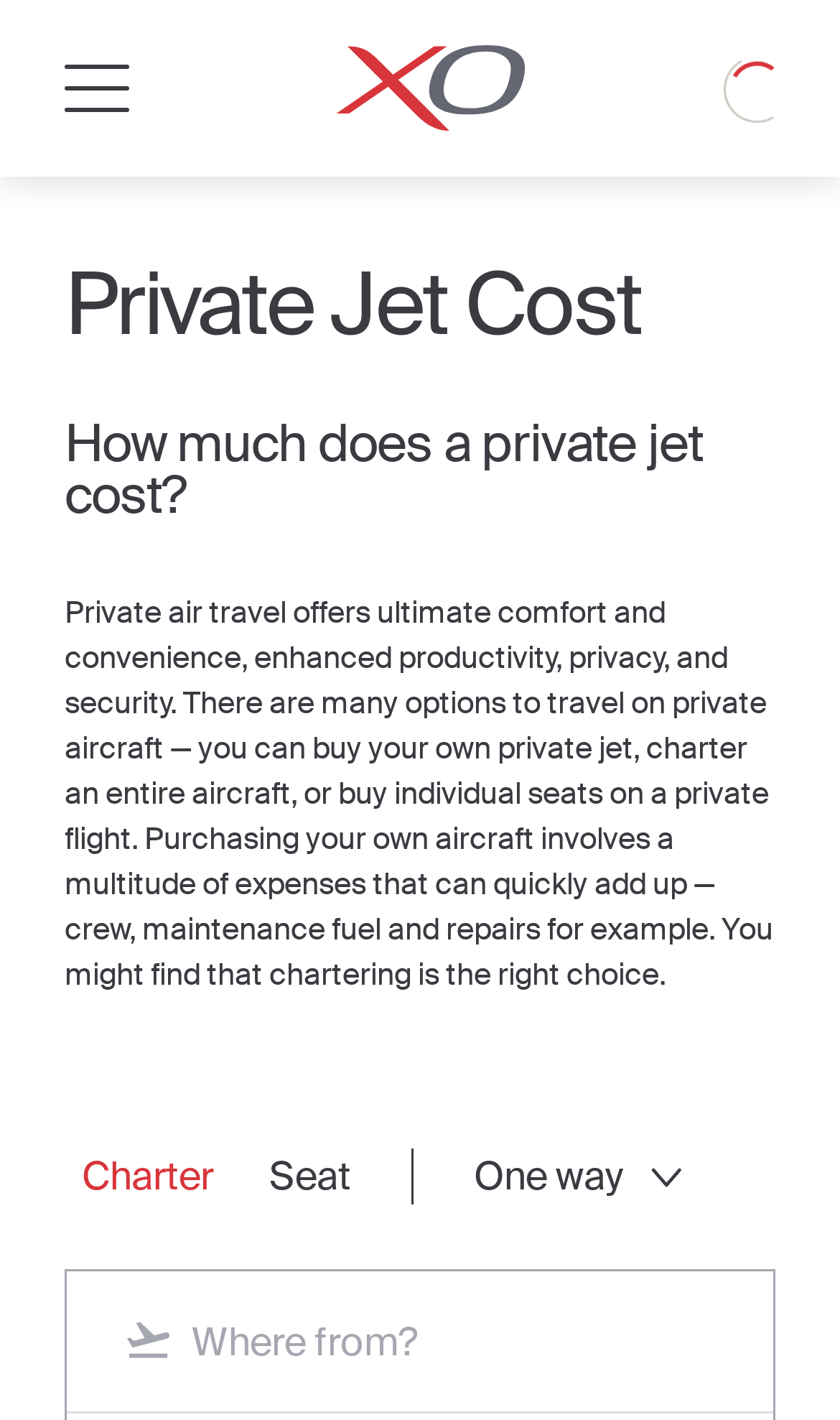Identify and provide the main heading of the webpage.

Private Jet Cost